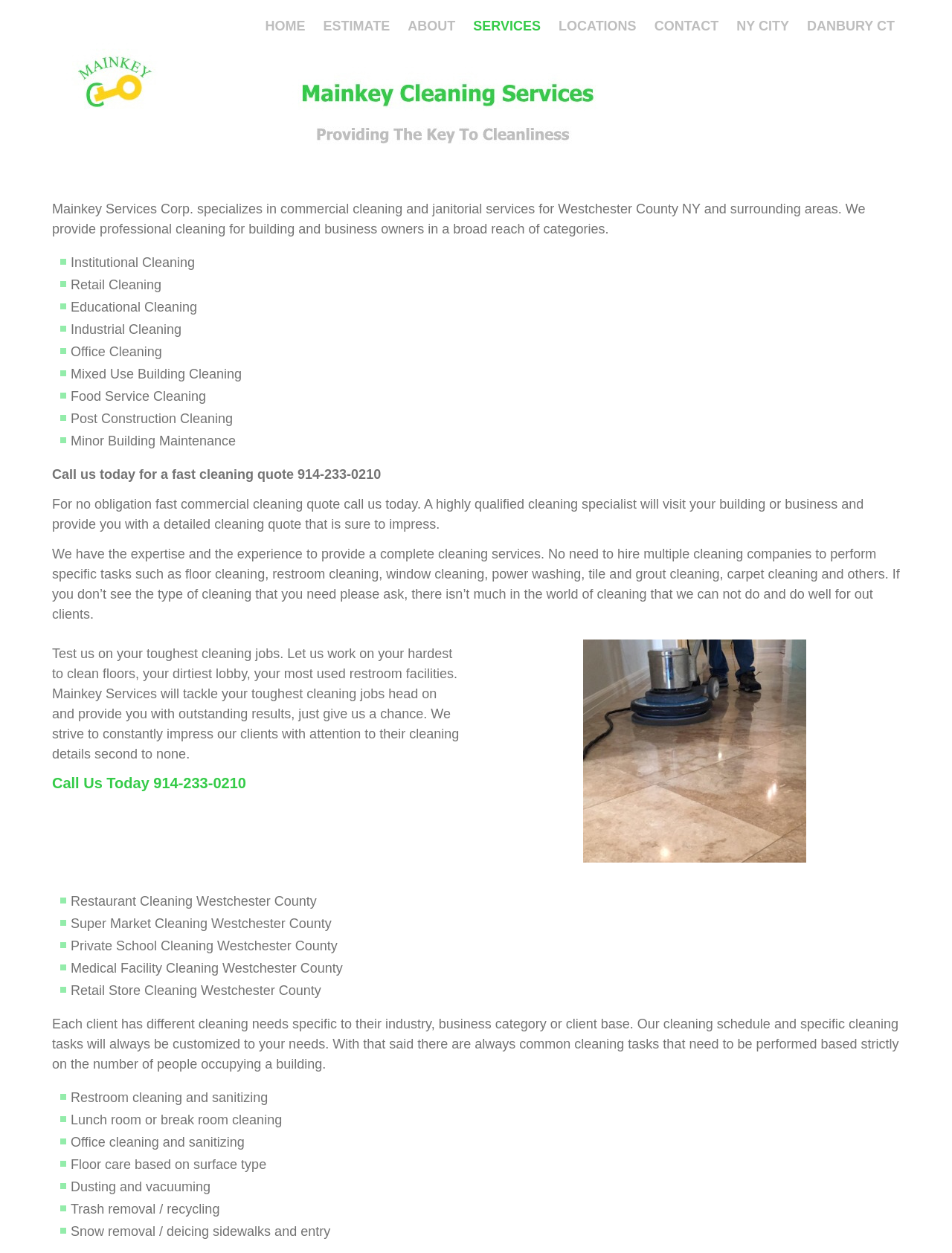Please provide the bounding box coordinates for the element that needs to be clicked to perform the following instruction: "Click HOME". The coordinates should be given as four float numbers between 0 and 1, i.e., [left, top, right, bottom].

[0.269, 0.012, 0.33, 0.03]